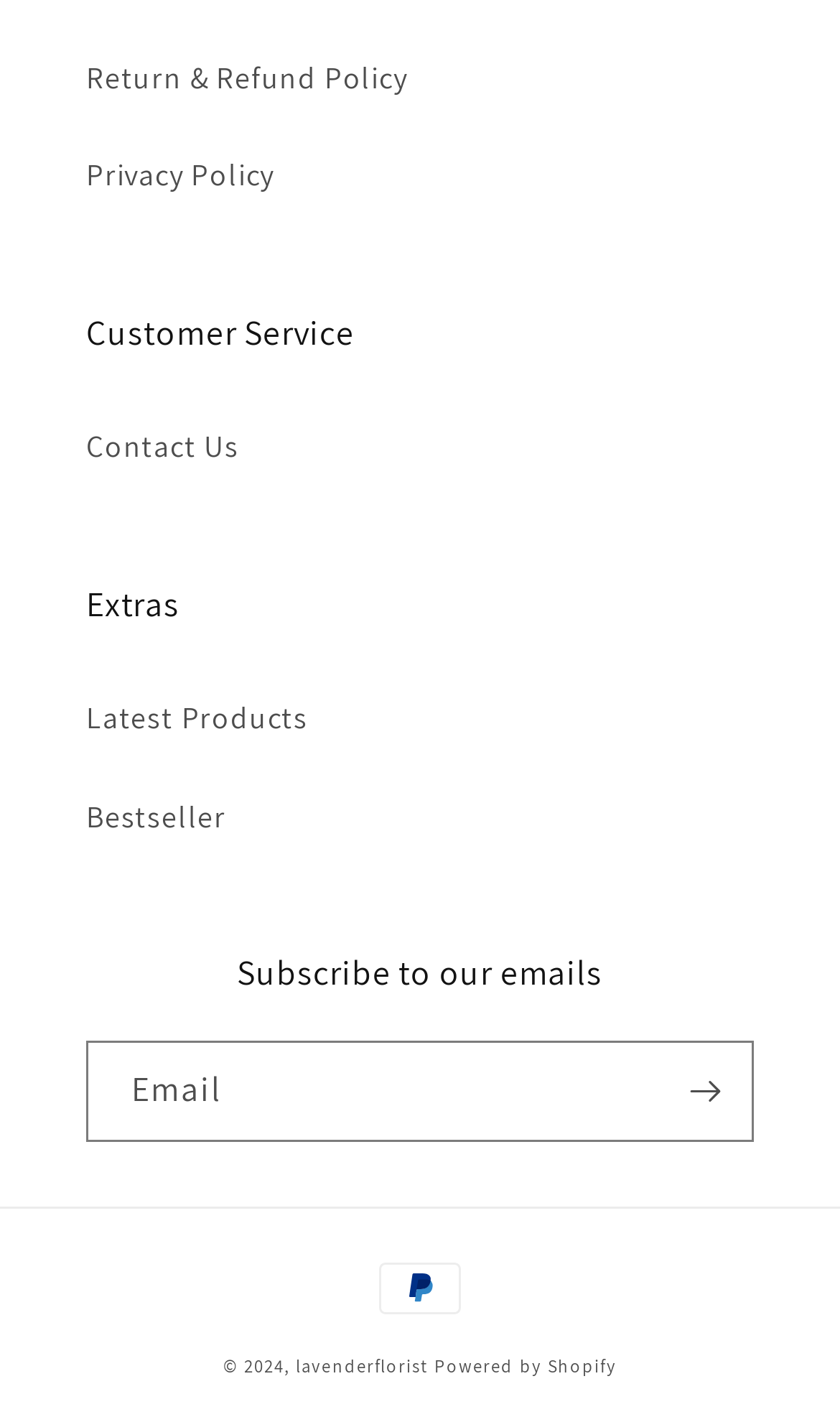Show me the bounding box coordinates of the clickable region to achieve the task as per the instruction: "View Latest Products".

[0.103, 0.474, 0.897, 0.542]